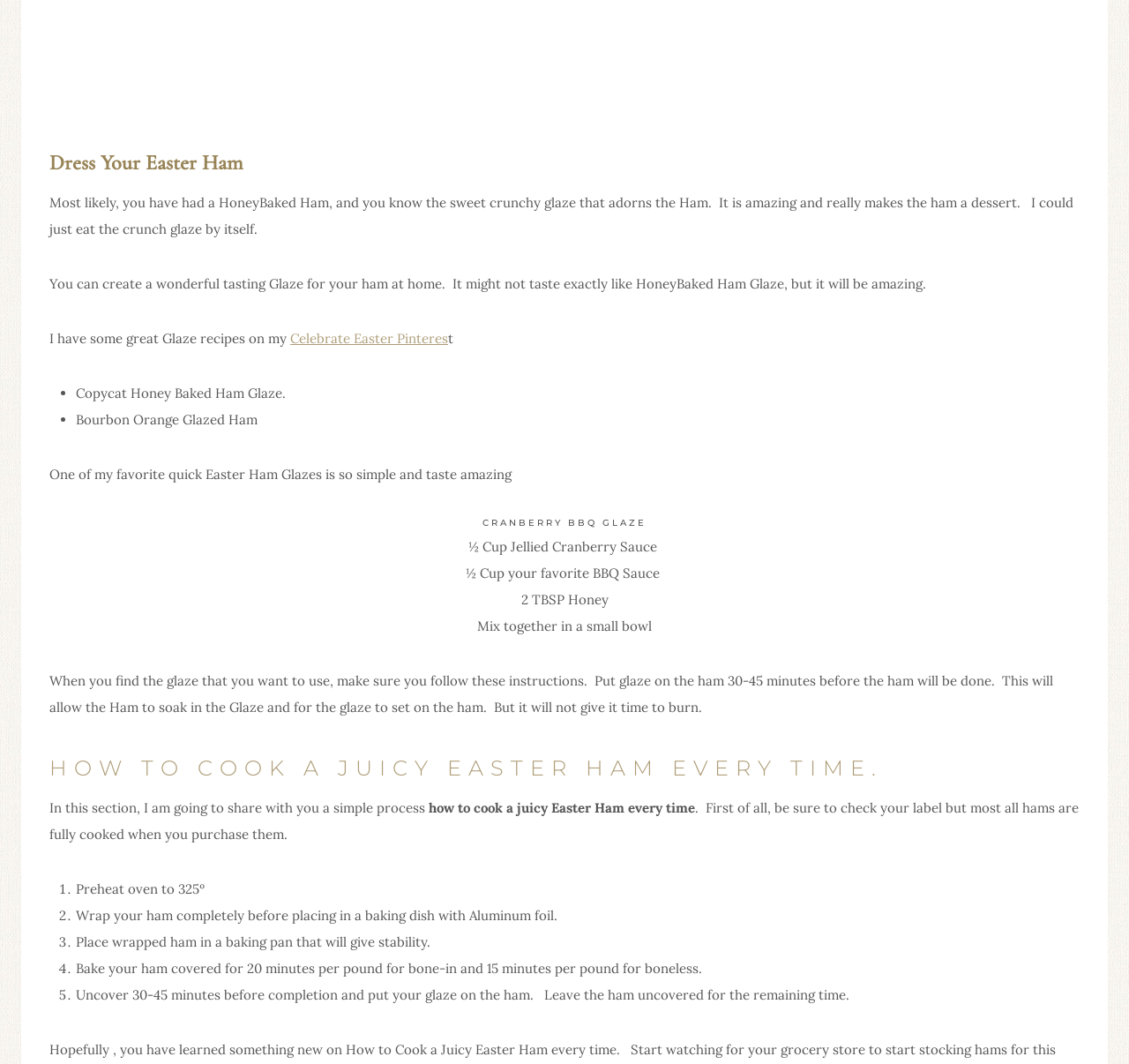Kindly determine the bounding box coordinates for the area that needs to be clicked to execute this instruction: "Click the 'Celebrate Easter Pinteres' link".

[0.257, 0.31, 0.397, 0.326]